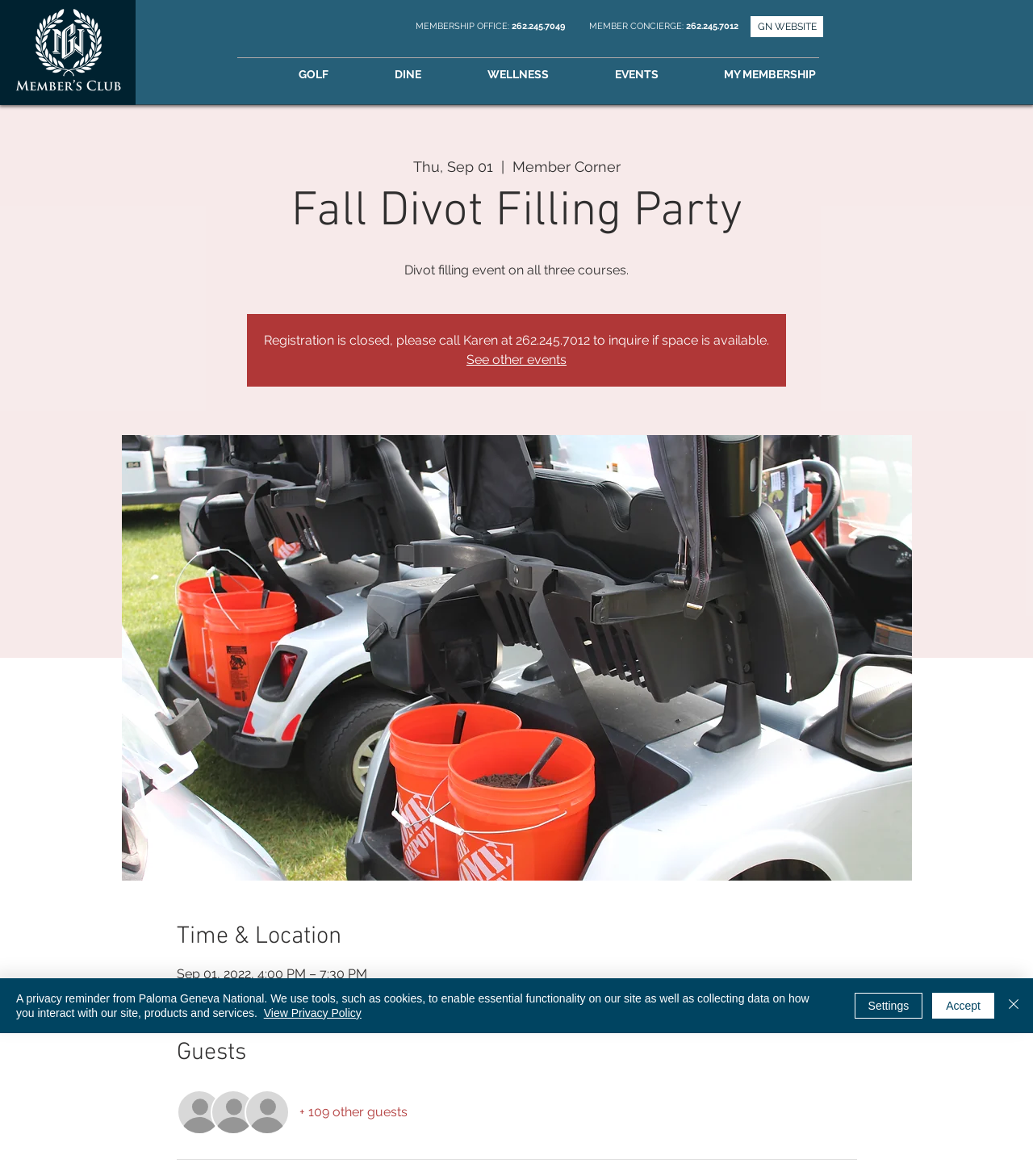Convey a detailed summary of the webpage, mentioning all key elements.

The webpage appears to be a member-only event page for a golf club, specifically the "Fall Divot Filling Party" event. At the top left, there is a logo with the text "GN Members Club" and a link to the club's website. Below this, there is a section with contact information, including a phone number for the membership office and a member concierge.

To the right of this section, there is a navigation menu with links to different parts of the website, including "GOLF", "DINE", "WELLNESS", "EVENTS", and "MY MEMBERSHIP". The "MY MEMBERSHIP" section is expanded, showing the current date and a heading for the "Fall Divot Filling Party" event.

The event details are displayed below, including a description of the event, which is a divot filling event on all three courses. There is also a note that registration is closed, but members can call to inquire about availability. A link to "See other events" is provided below.

To the right of the event details, there is a large image related to the event. Below the image, there are three sections: "Time & Location", "Guests", and "Description". The "Time & Location" section shows the date and time of the event, as well as the location, which is the "Member Corner". The "Guests" section lists the number of guests attending, with links to view more guests. The "Description" section is not populated.

At the bottom of the page, there is a privacy reminder alert with a link to view the privacy policy and buttons to accept, settings, or close the alert.